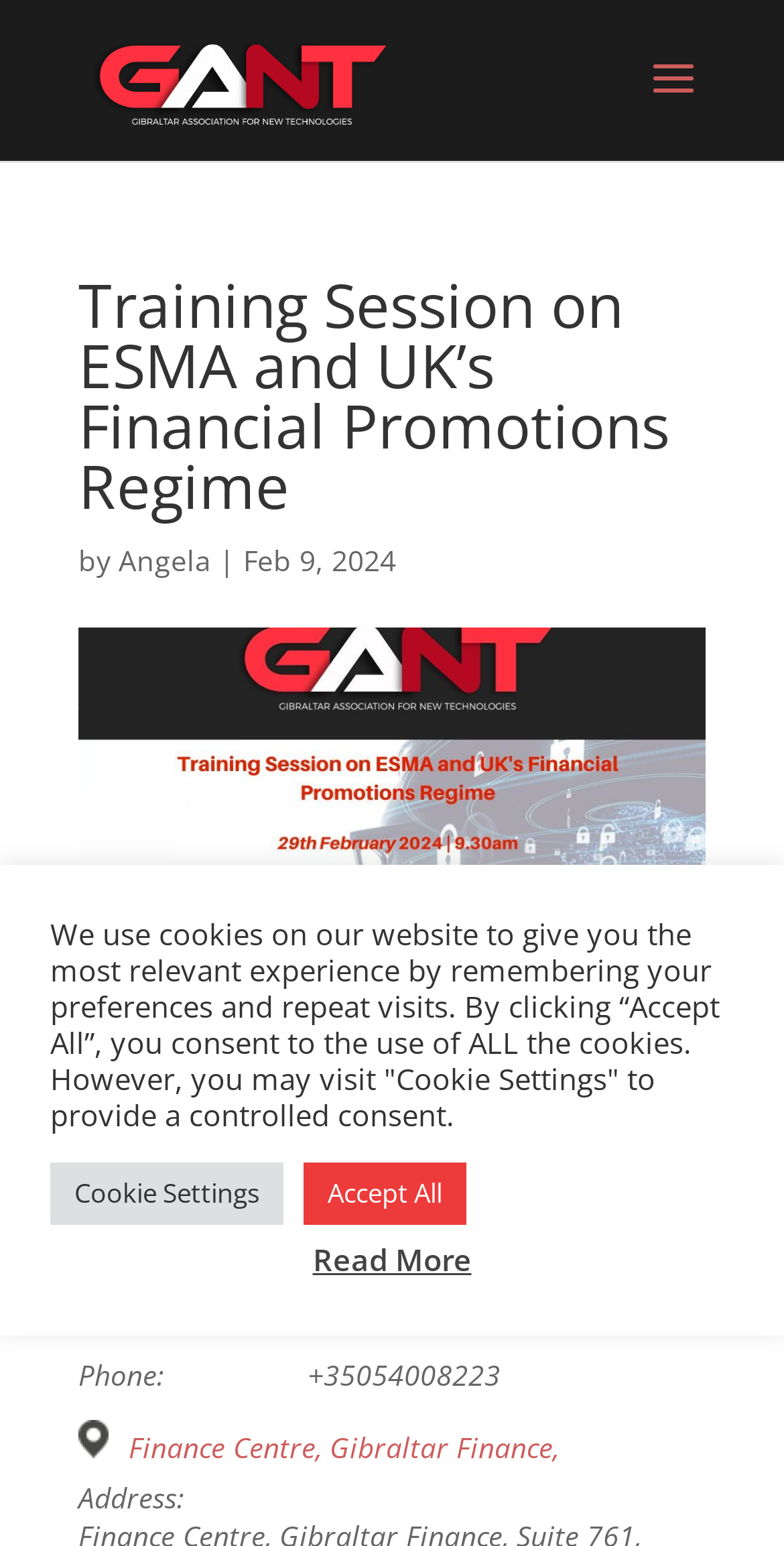Please pinpoint the bounding box coordinates for the region I should click to adhere to this instruction: "Visit the website of Angela".

[0.151, 0.35, 0.269, 0.375]